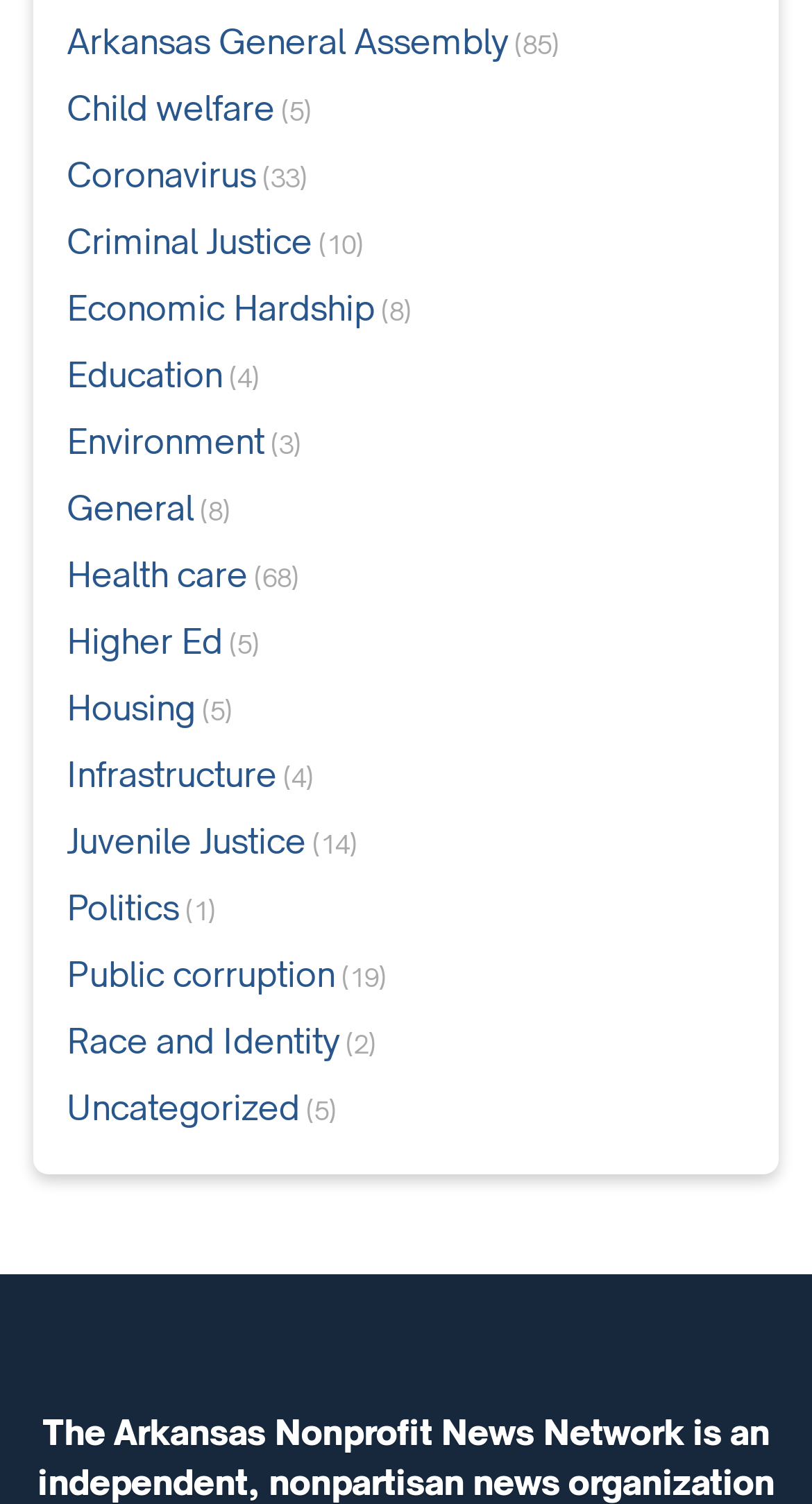What is the first link on the webpage?
Give a single word or phrase answer based on the content of the image.

Arkansas General Assembly